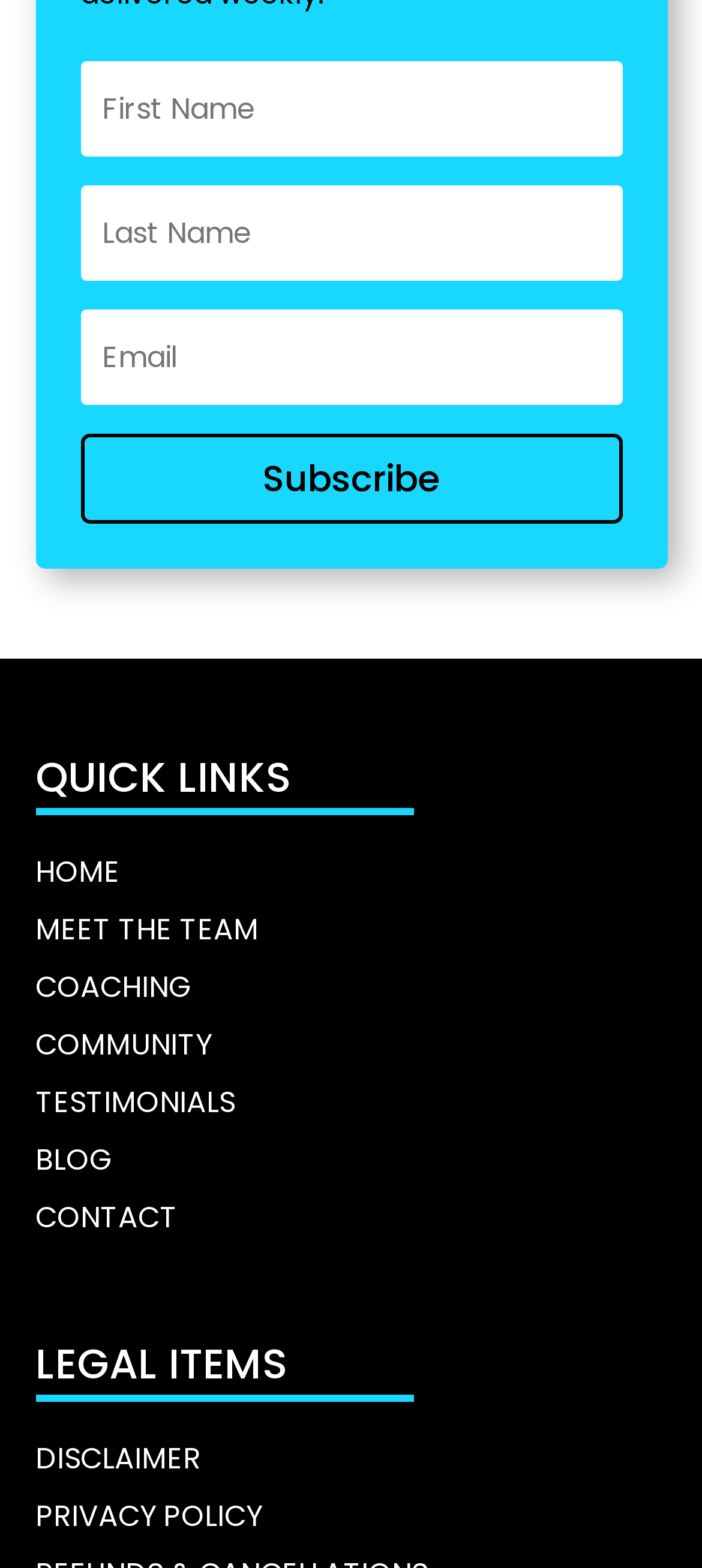How many links are there in the QUICK LINKS section?
Look at the image and answer the question with a single word or phrase.

9